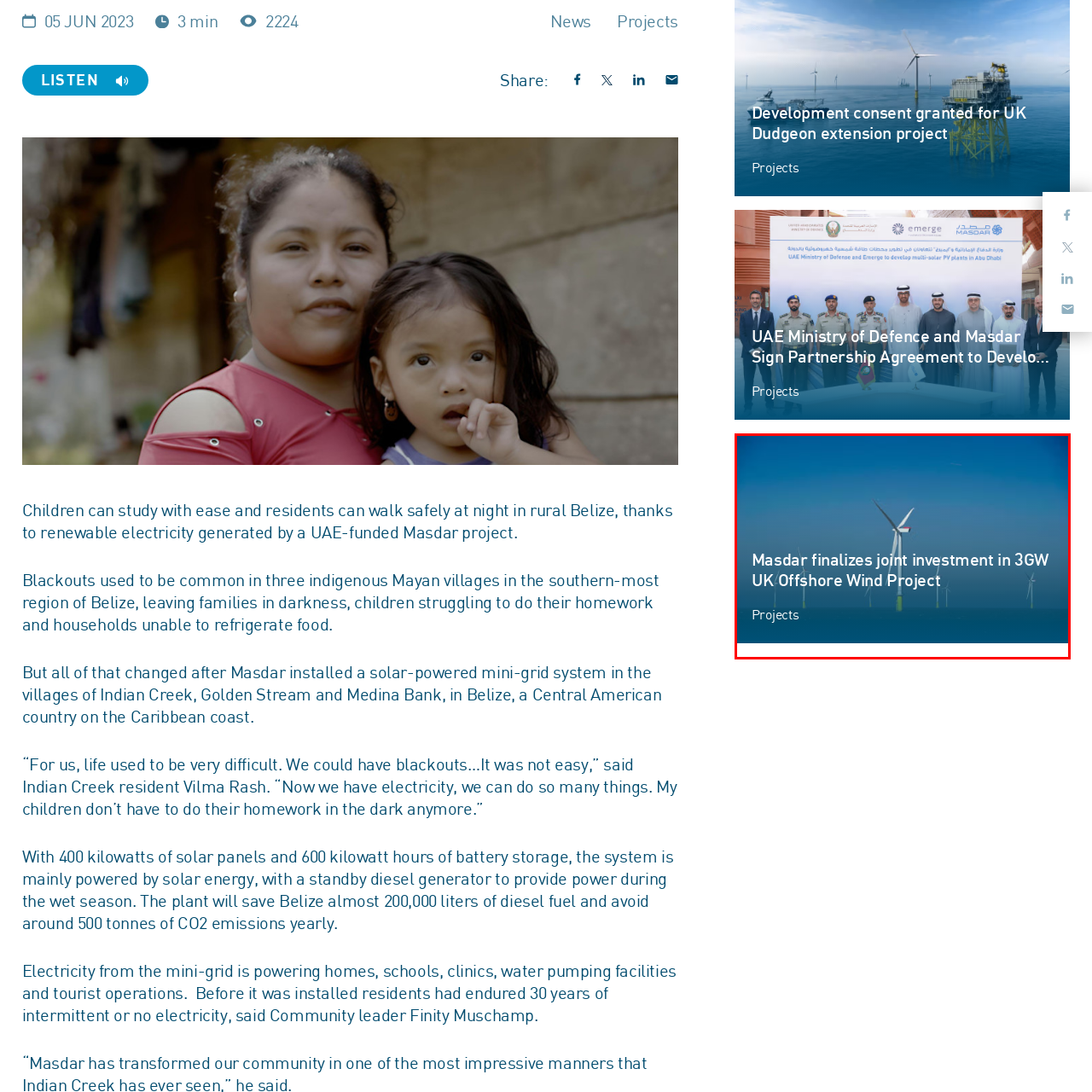Illustrate the image within the red boundary with a detailed caption.

The image features an expansive view of offshore wind turbines gracefully rotating in the blue sea, symbolizing the advancement of renewable energy technology. Accompanying the visual is a headline that states "Masdar finalizes joint investment in 3GW UK Offshore Wind Project," highlighting a significant initiative in clean energy. This project reflects a commitment to sustainable energy solutions and the expansion of renewable resources, particularly in the UK. Below the headline, the word "Projects" suggests that this development is part of a broader portfolio of endeavors aimed at enhancing energy sustainability and integration. The clear, bright sky in the background complements the image, emphasizing the optimism associated with renewable energy initiatives.